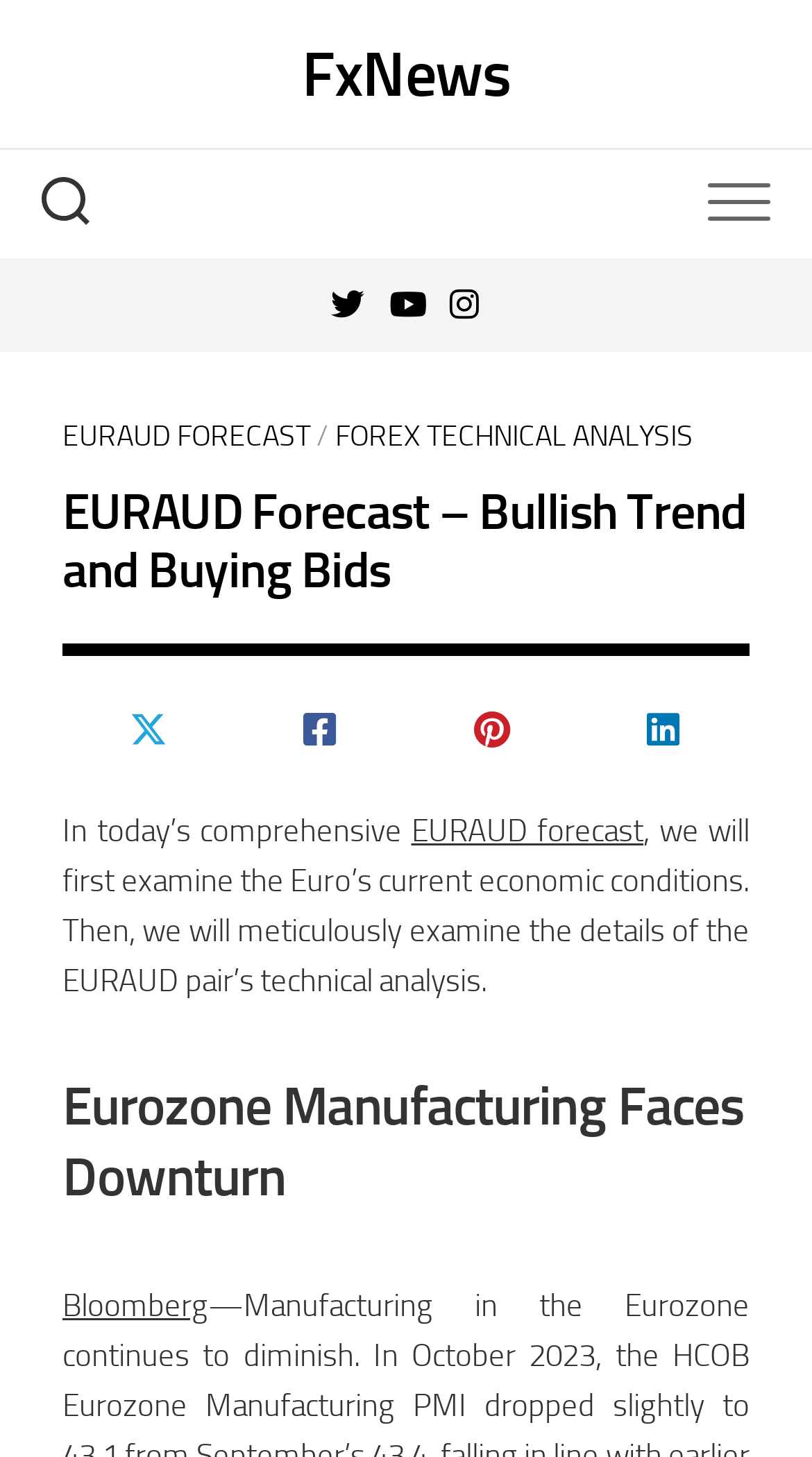Identify the bounding box coordinates for the UI element described as follows: "title="Instagram"". Ensure the coordinates are four float numbers between 0 and 1, formatted as [left, top, right, bottom].

[0.536, 0.154, 0.608, 0.207]